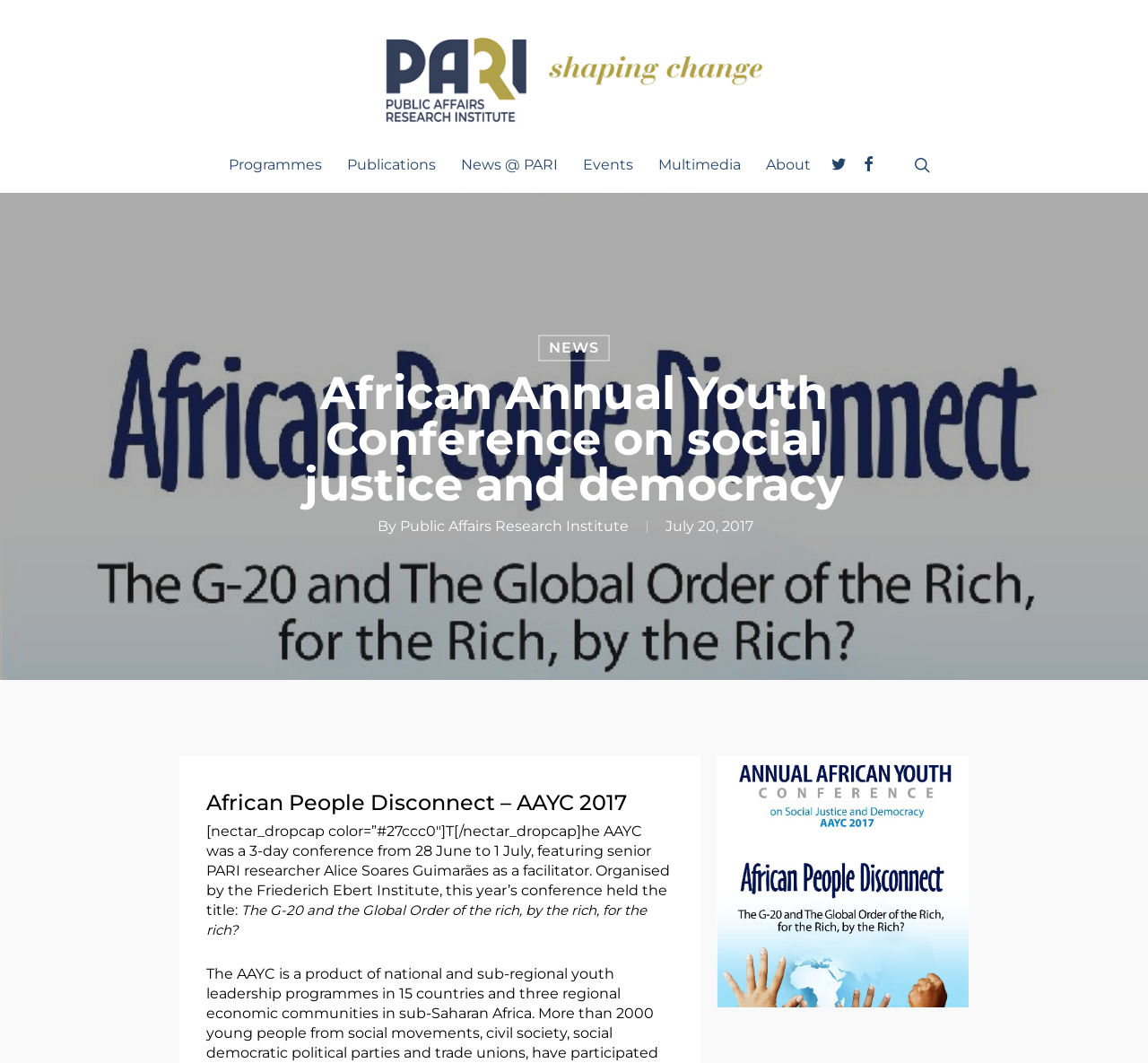Please locate the bounding box coordinates of the region I need to click to follow this instruction: "Learn more about Katy Perry".

None